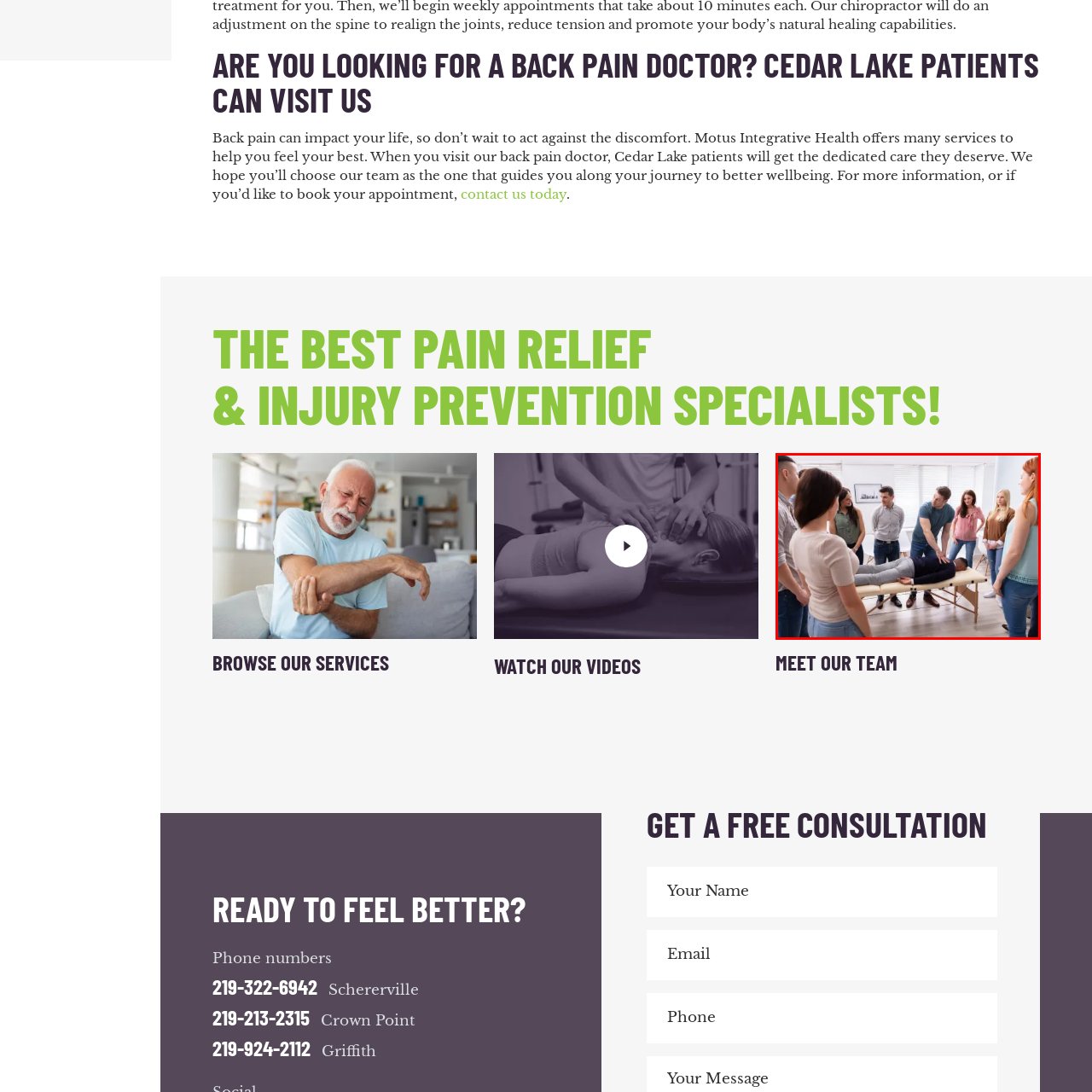What is the atmosphere of the clinical setting?
Look at the image section surrounded by the red bounding box and provide a concise answer in one word or phrase.

Supportive